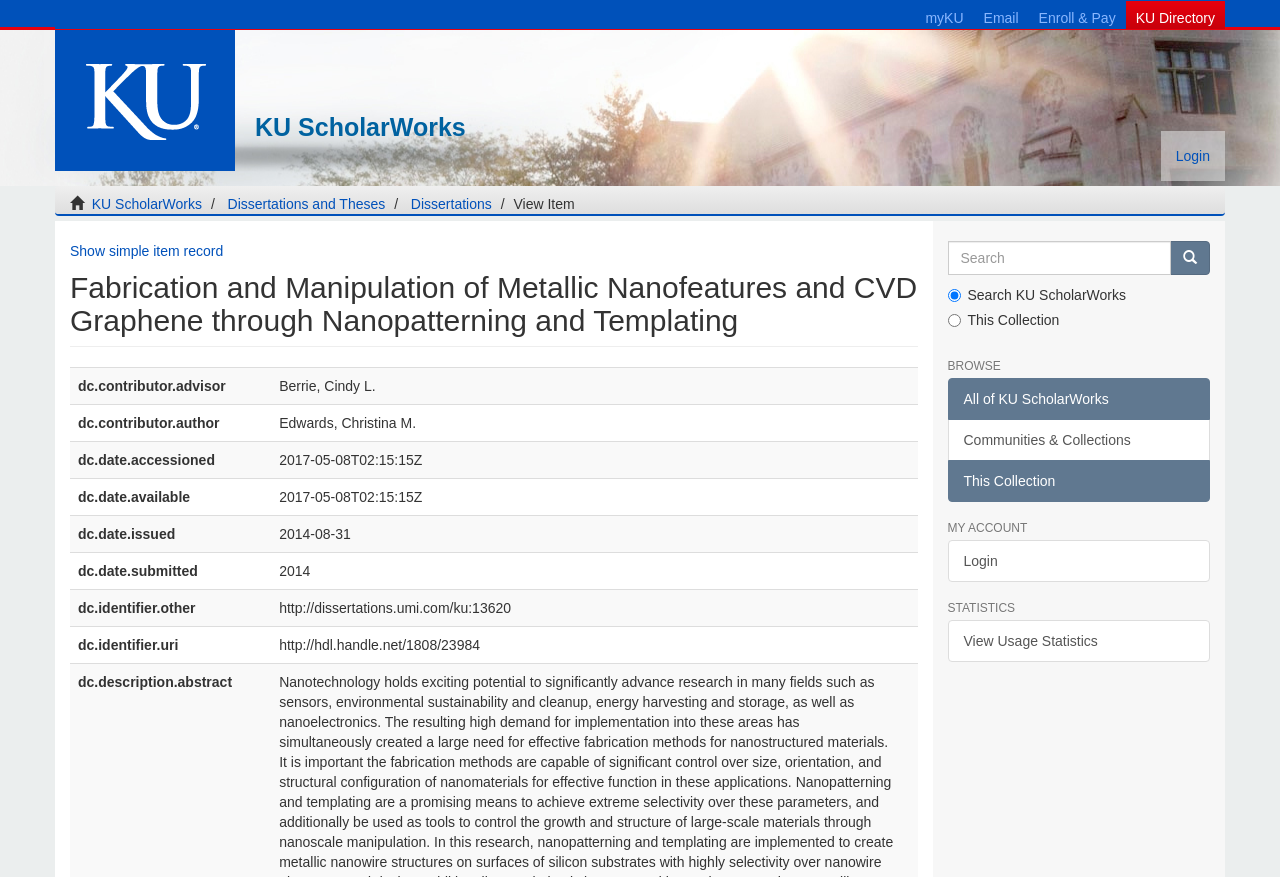Identify the bounding box coordinates of the clickable region necessary to fulfill the following instruction: "Click on the 'KU ScholarWorks' link". The bounding box coordinates should be four float numbers between 0 and 1, i.e., [left, top, right, bottom].

[0.199, 0.125, 0.512, 0.166]